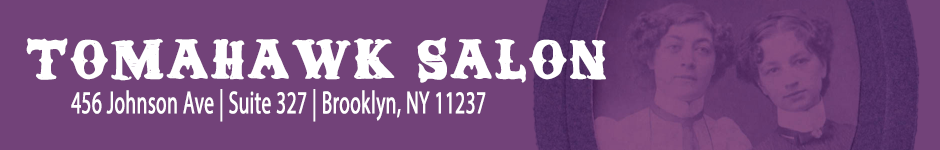What is the suite number of the salon's address?
Can you give a detailed and elaborate answer to the question?

The address of the salon is '456 Johnson Ave | Suite 327 | Brooklyn, NY 11237', and the suite number is 327.